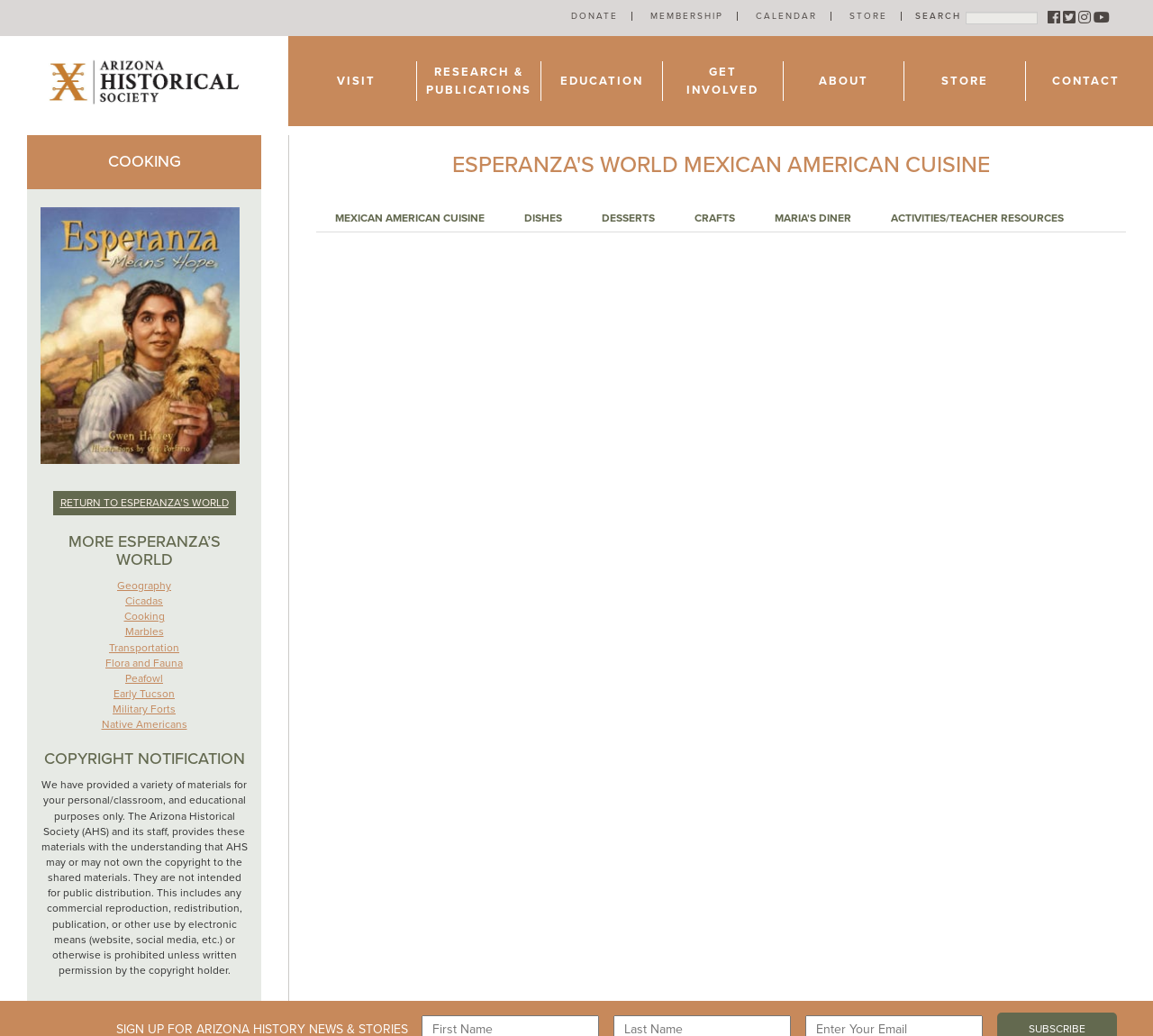What is the theme of Esperanza's World?
Examine the webpage screenshot and provide an in-depth answer to the question.

The theme of Esperanza's World can be found in the heading 'ESPERANZA'S WORLD MEXICAN AMERICAN CUISINE', which suggests that the webpage is focused on Mexican American cuisine and related topics.